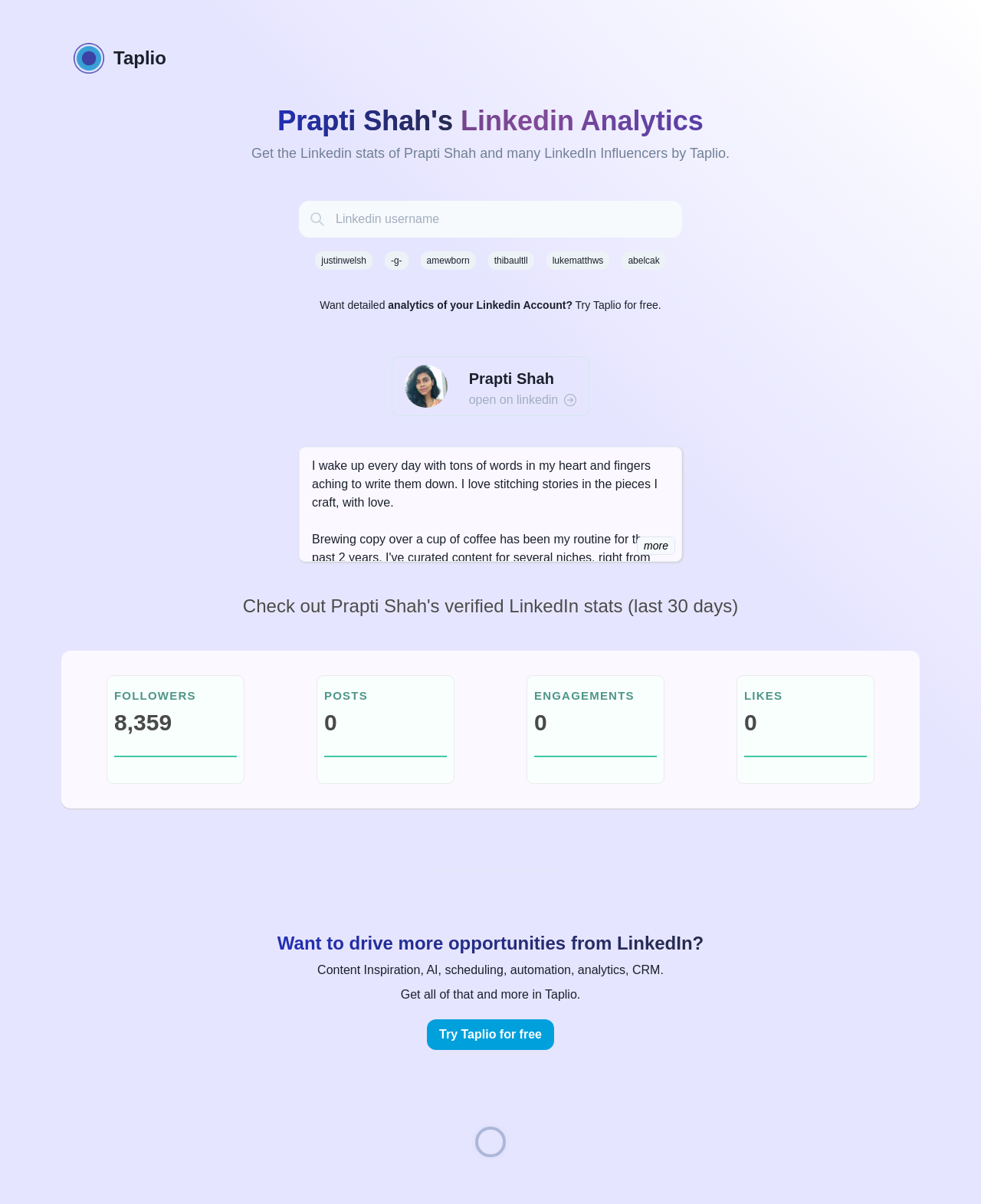Please give the bounding box coordinates of the area that should be clicked to fulfill the following instruction: "Get detailed analytics of your LinkedIn Account". The coordinates should be in the format of four float numbers from 0 to 1, i.e., [left, top, right, bottom].

[0.326, 0.247, 0.674, 0.26]